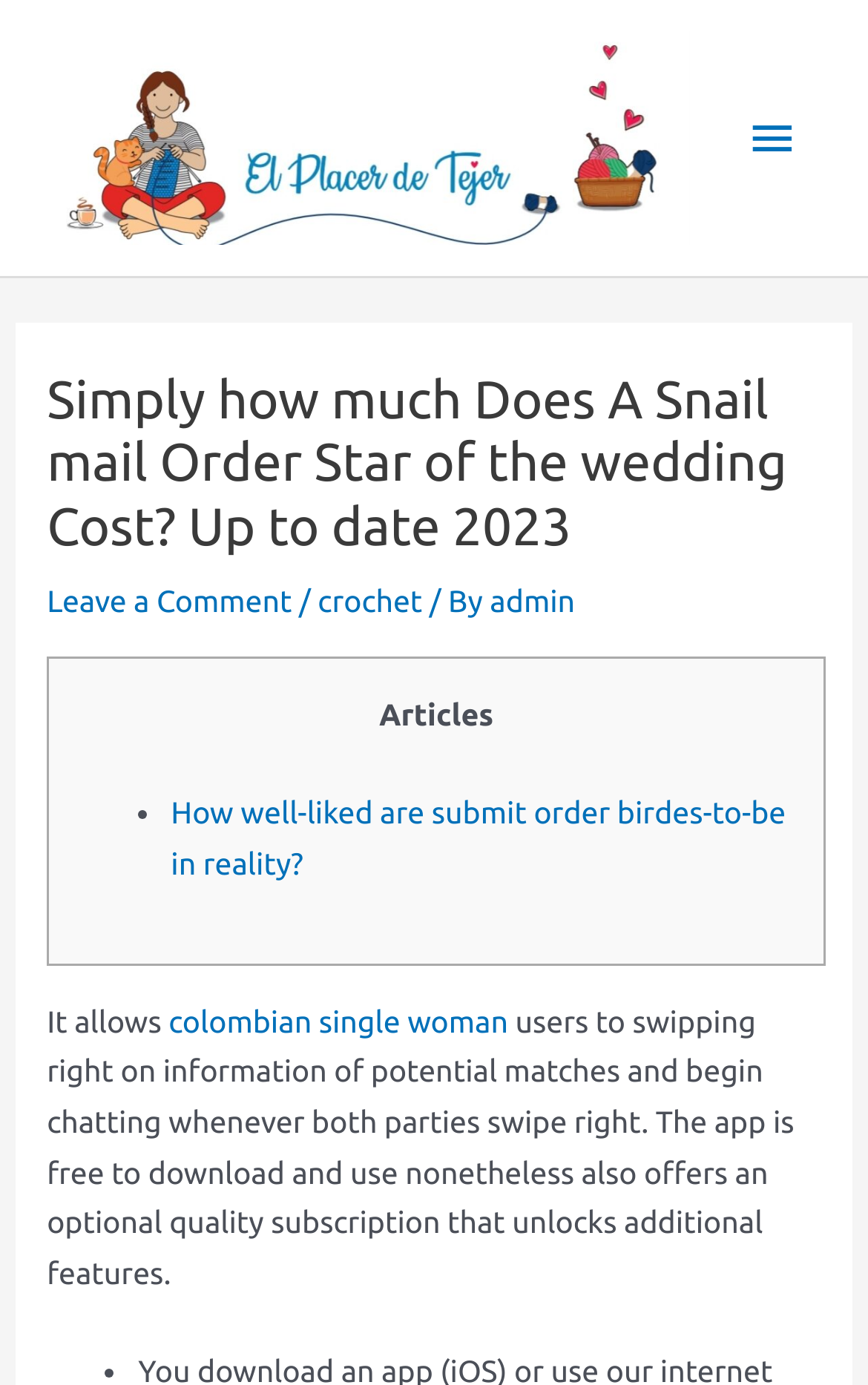Provide a brief response to the question below using one word or phrase:
What is the topic of the article?

Mail order brides